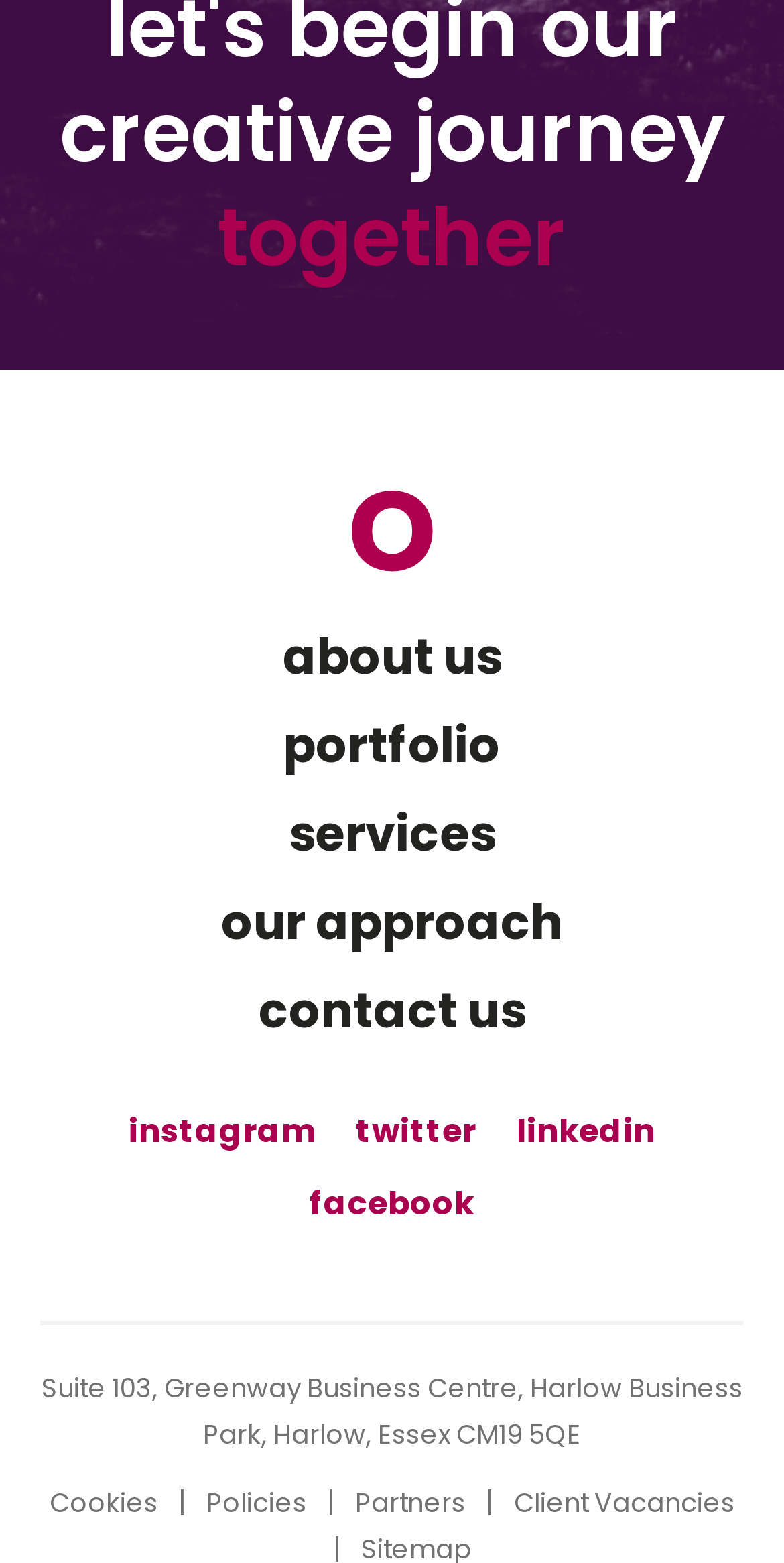Refer to the image and provide a thorough answer to this question:
What is the company name?

The company name can be found in the top section of the webpage, where it is written as a link 'Sowerby Group' with a bounding box coordinate of [0.447, 0.314, 0.553, 0.366].